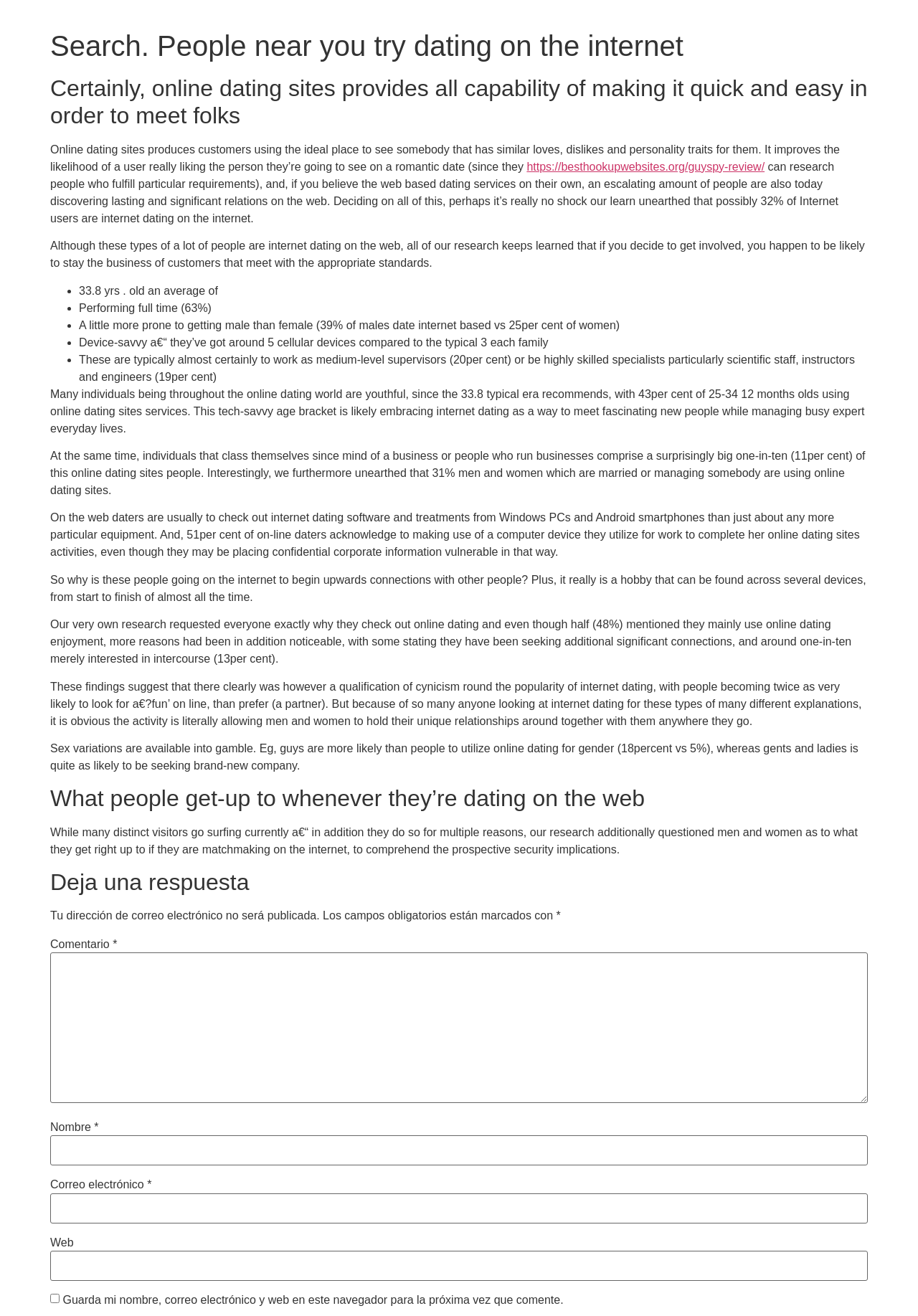What devices do online daters use to access online dating sites?
Look at the image and provide a short answer using one word or a phrase.

Windows PCs and Android smartphones